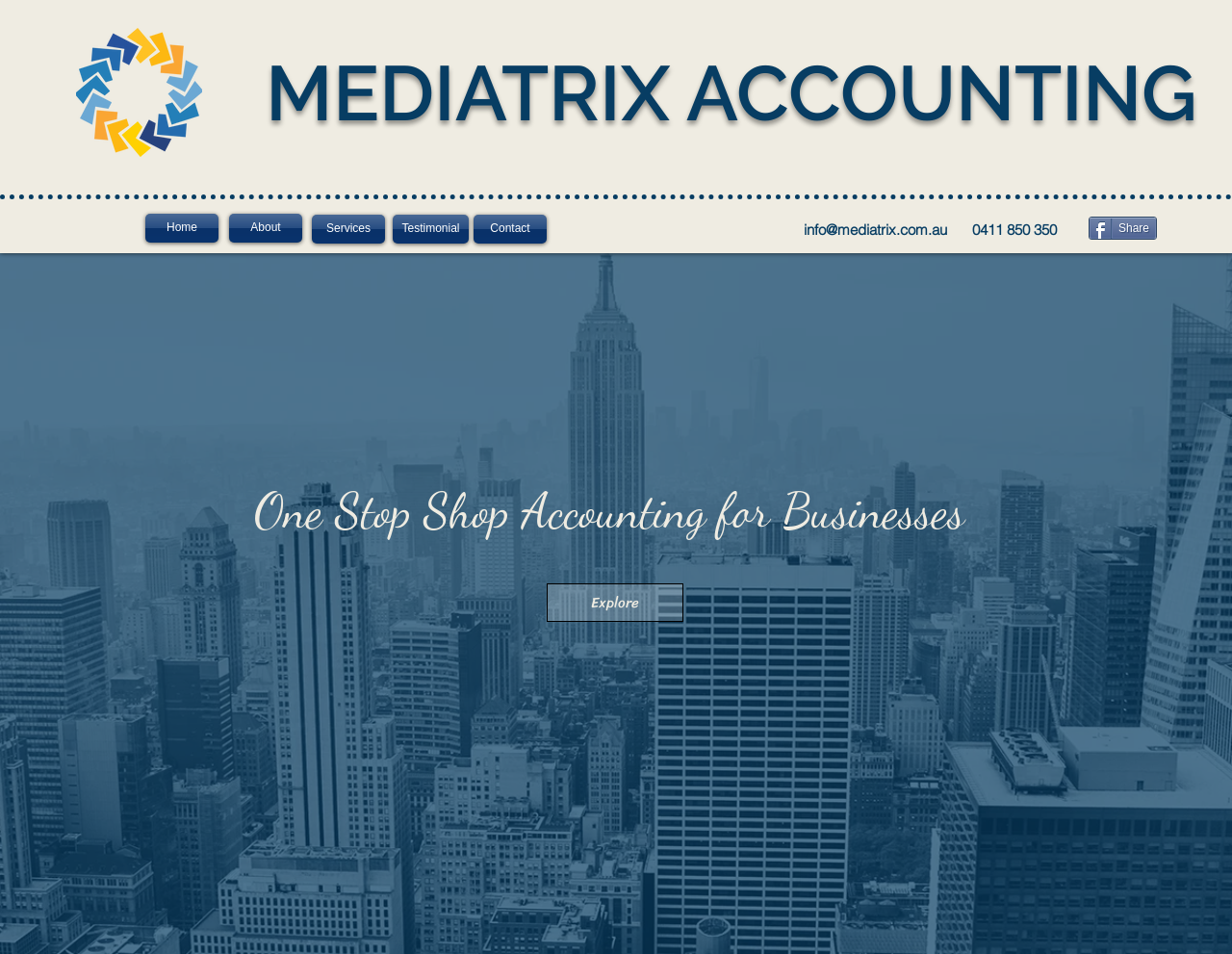Specify the bounding box coordinates of the area that needs to be clicked to achieve the following instruction: "Send an email".

[0.646, 0.229, 0.774, 0.251]